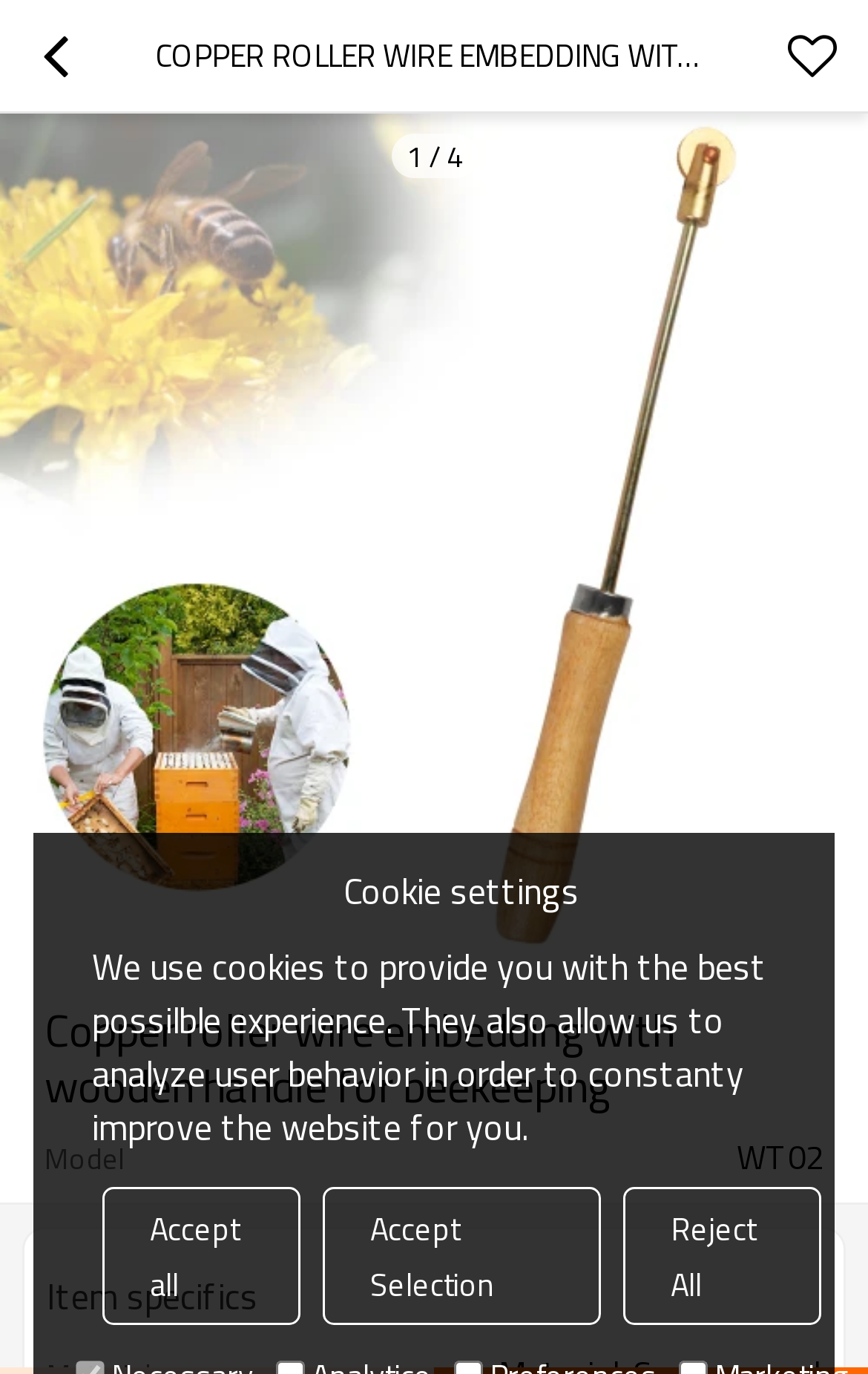Use a single word or phrase to respond to the question:
What is the model number of the product?

WT02